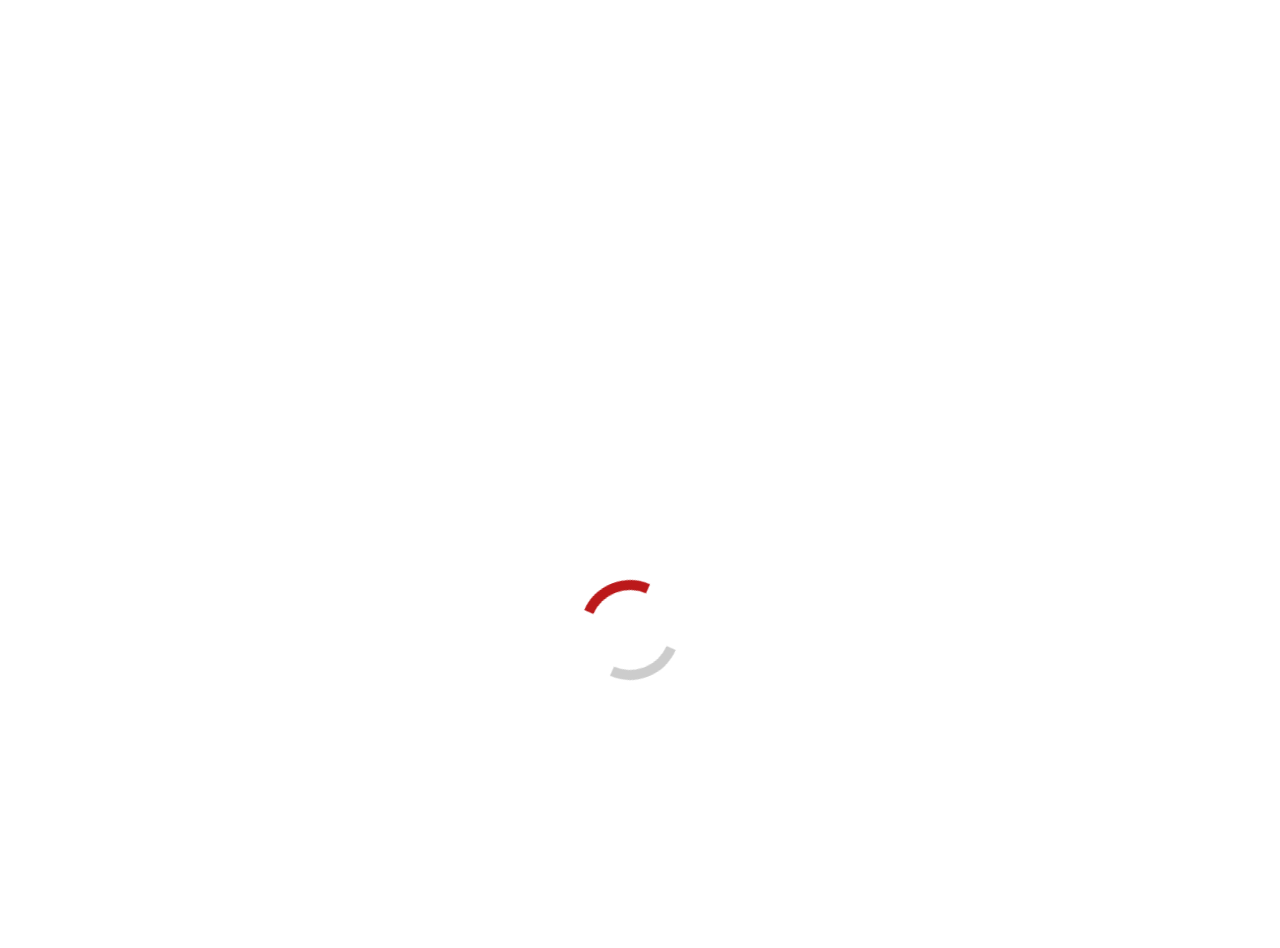Find and indicate the bounding box coordinates of the region you should select to follow the given instruction: "Contact us through email".

None